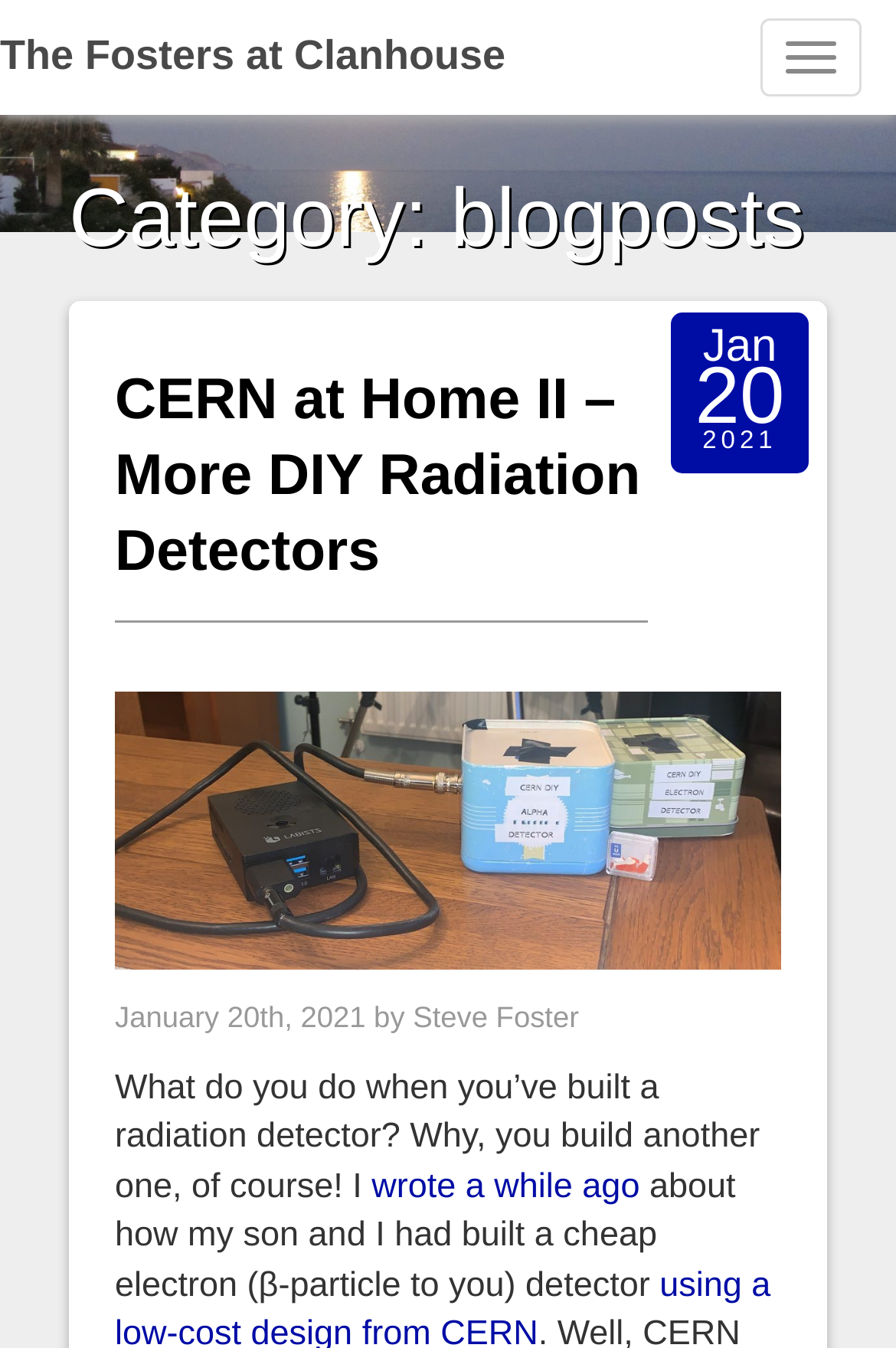Respond concisely with one word or phrase to the following query:
What is the topic of the first blog post?

radiation detector